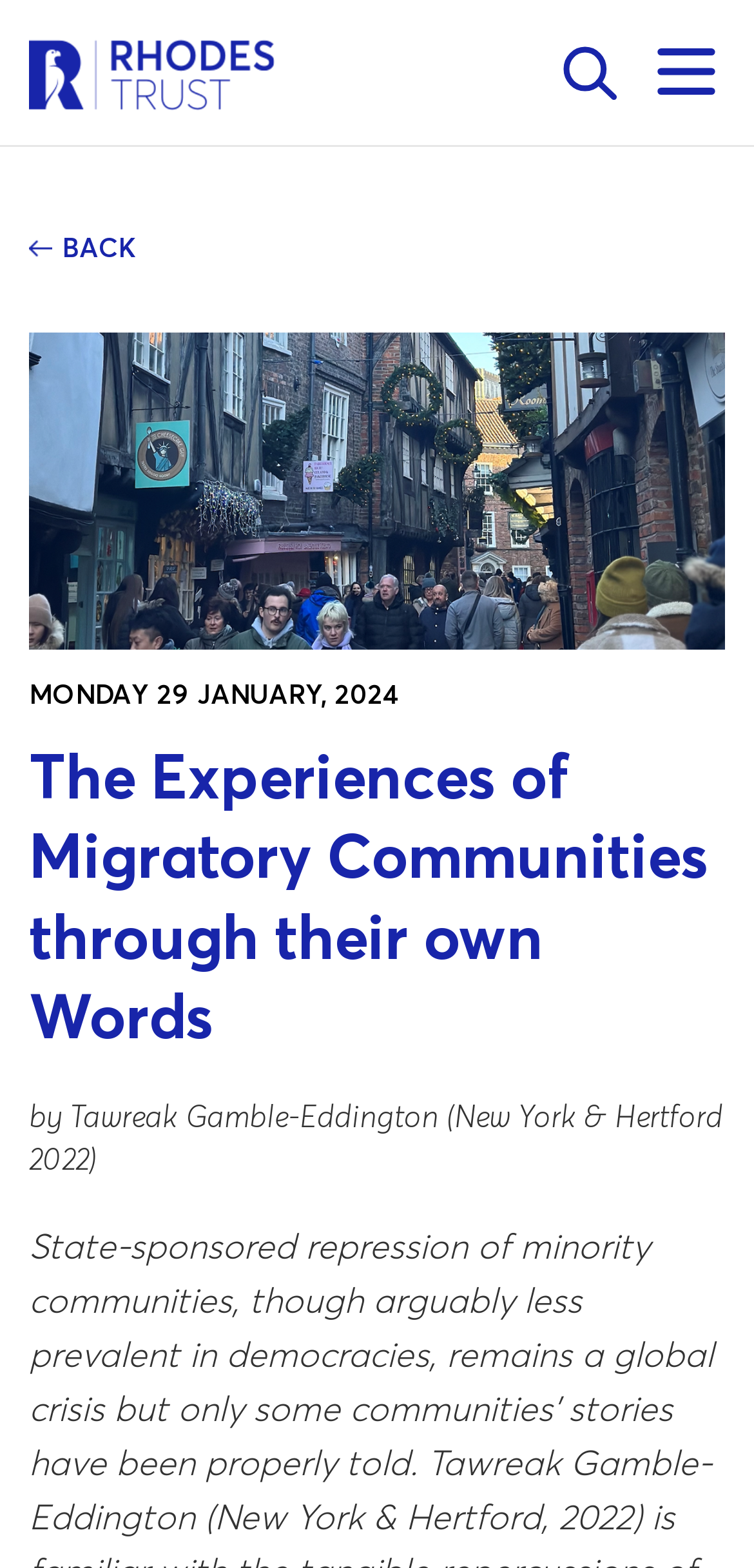Specify the bounding box coordinates (top-left x, top-left y, bottom-right x, bottom-right y) of the UI element in the screenshot that matches this description: parent_node: Rhodes Trust aria-label="menu open"

[0.872, 0.031, 0.949, 0.063]